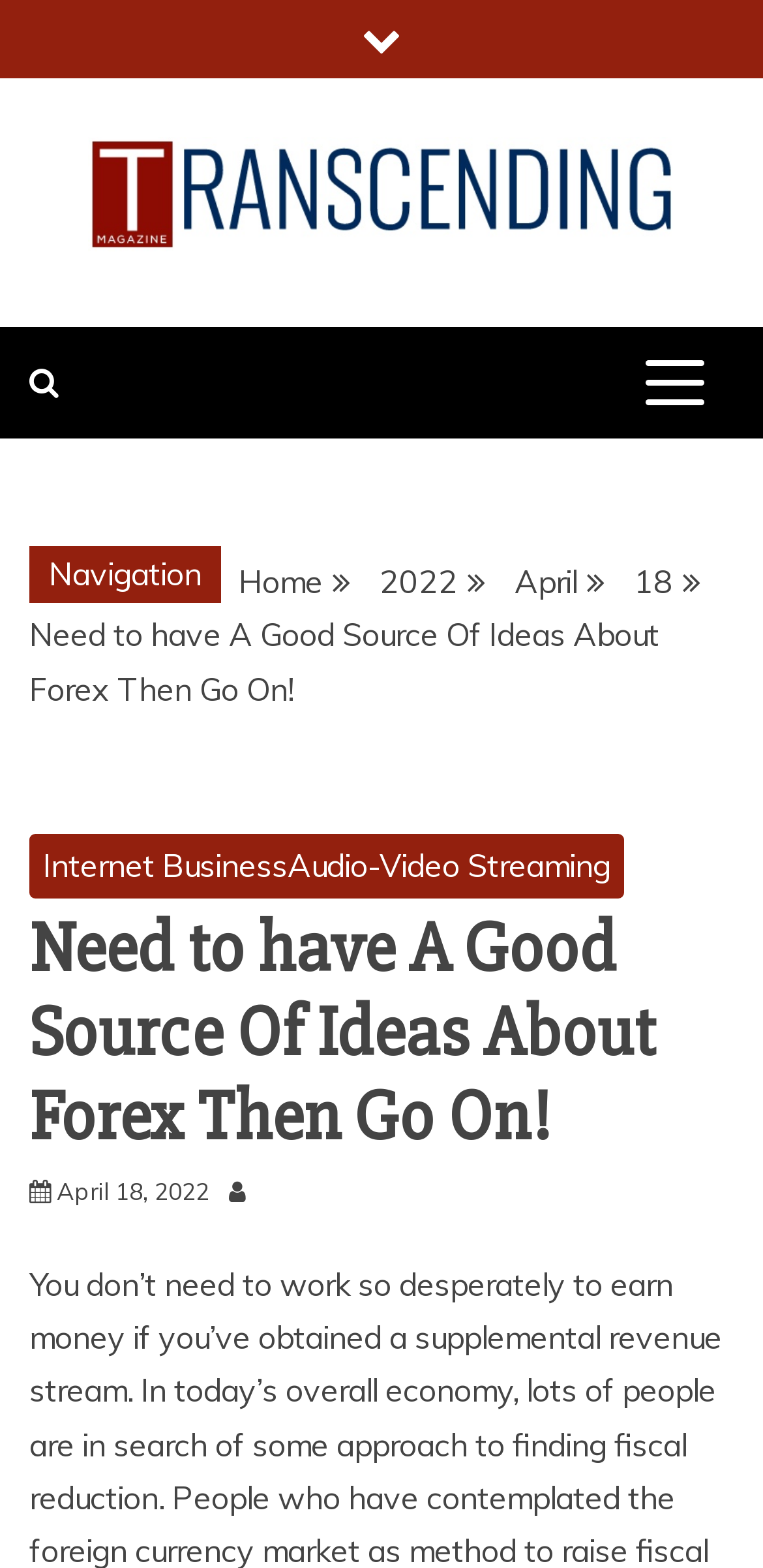Find the bounding box of the UI element described as: "Tehillah Magazine". The bounding box coordinates should be given as four float values between 0 and 1, i.e., [left, top, right, bottom].

[0.167, 0.17, 0.949, 0.363]